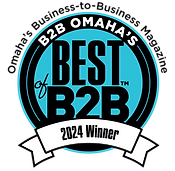Give a concise answer using only one word or phrase for this question:
What year is displayed on the badge?

2024